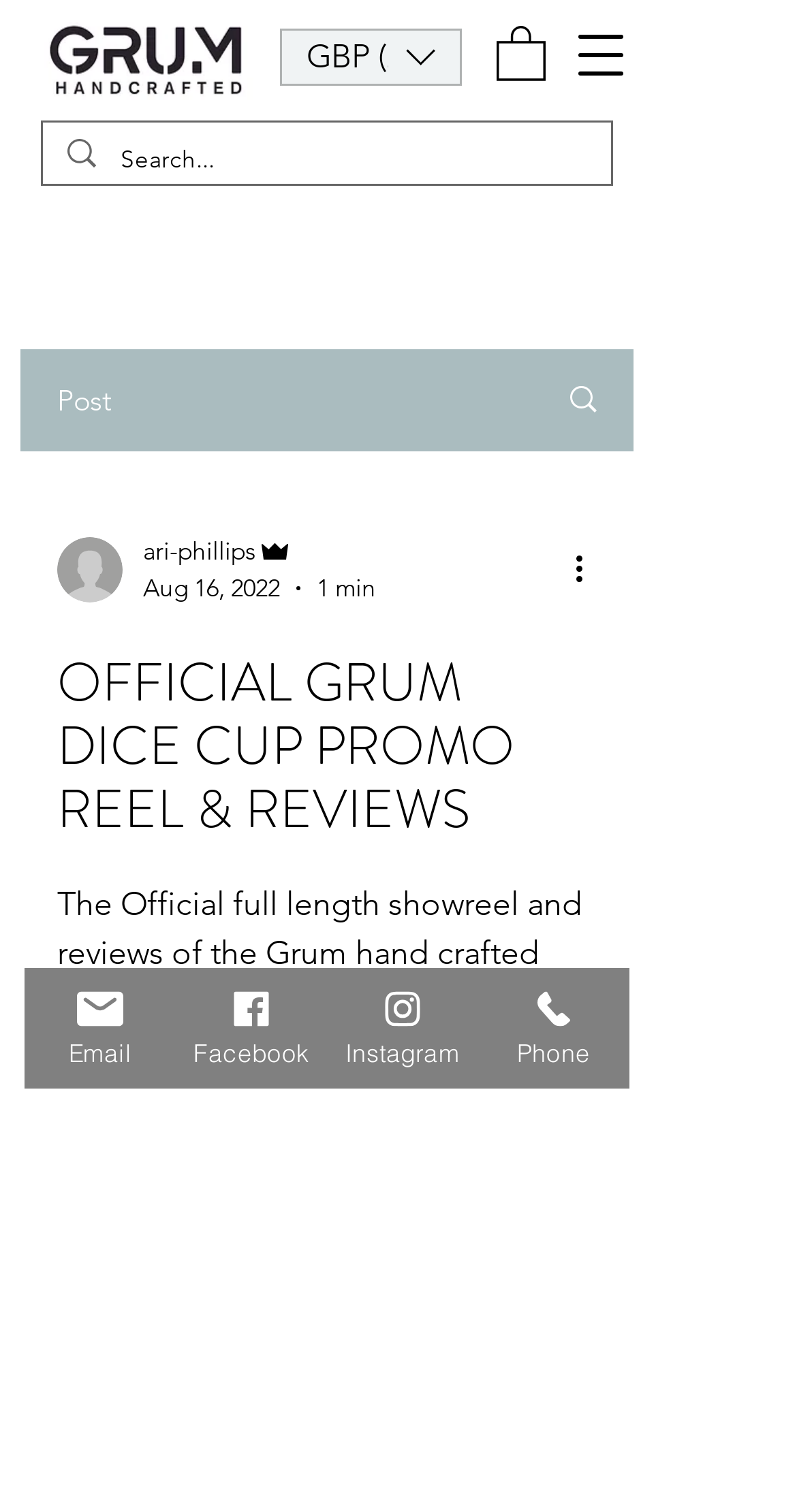Give a full account of the webpage's elements and their arrangement.

The webpage is about the Grum handcrafted leather dice chop cup, showcasing its official full-length showreel and reviews. At the top-left corner, there is a logo image of "GRUM HANDCRAFTED LEATHER PRODUCTS". Below the logo, there is a currency converter dropdown list with the default option "GBP (£)".

On the top-right corner, there is a navigation menu button. Next to it, there is a search bar with a magnifying glass icon. Below the search bar, there is a section with a writer's picture, name "ari-phillips", and title "Admin". The section also displays the date "Aug 16, 2022", and a duration of "1 min".

The main content of the webpage is a heading that reads "OFFICIAL GRUM DICE CUP PROMO REEL & REVIEWS", followed by a descriptive text that summarizes the product. There are several social media links, including "Email", "Facebook", "Instagram", and "Phone", each accompanied by an icon, aligned horizontally at the bottom of the page.